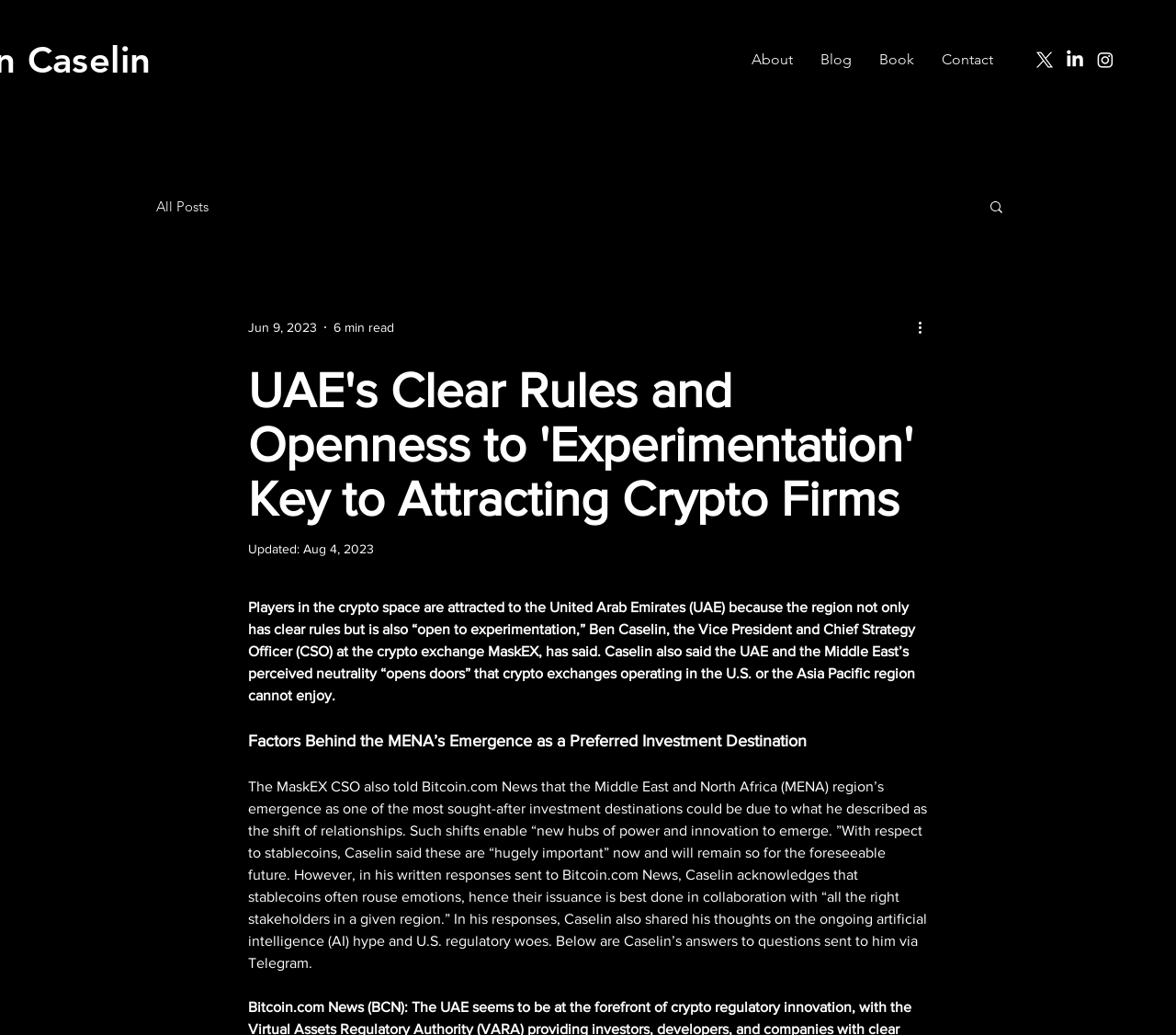Using the description: "Blog", identify the bounding box of the corresponding UI element in the screenshot.

[0.686, 0.048, 0.736, 0.067]